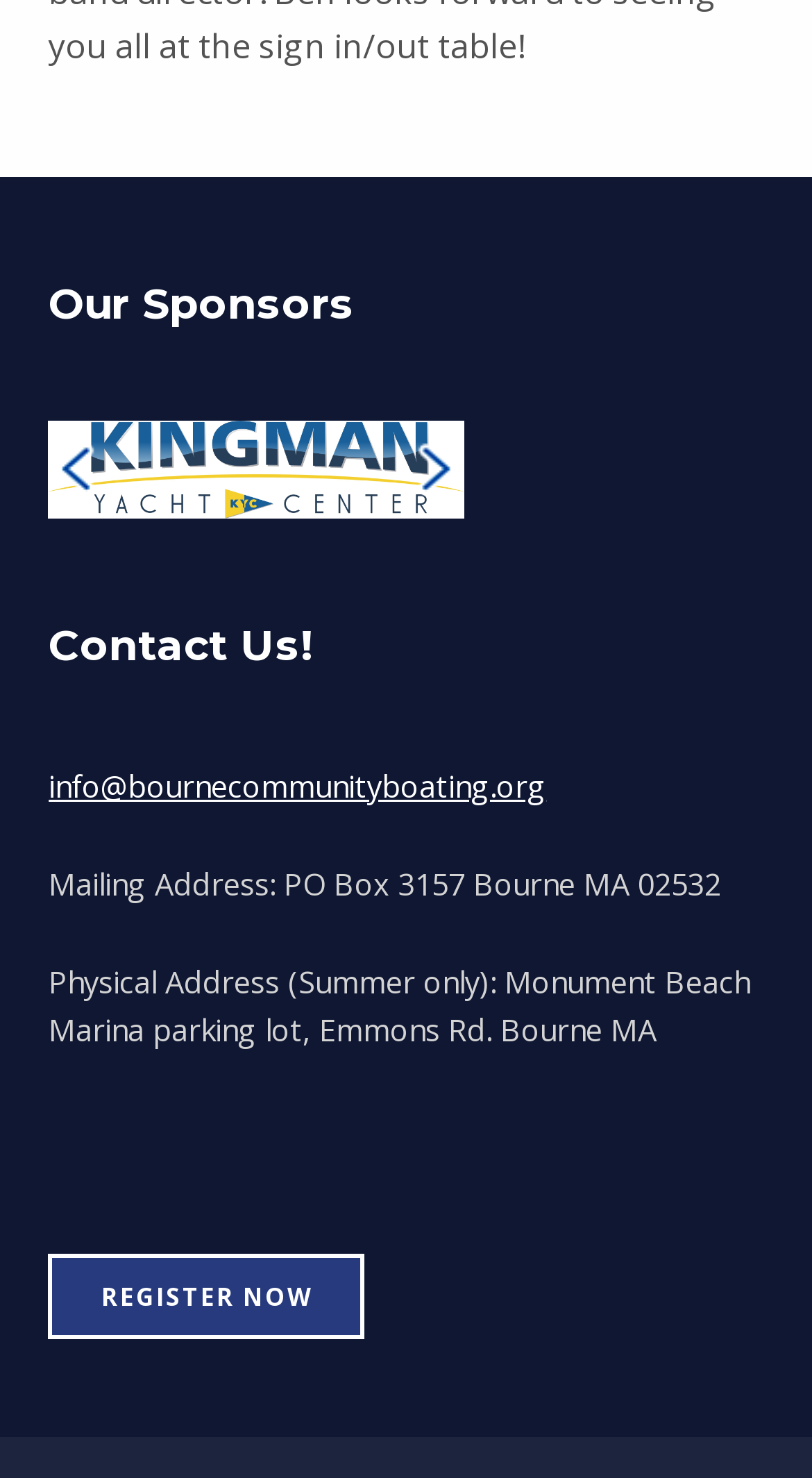Can you determine the bounding box coordinates of the area that needs to be clicked to fulfill the following instruction: "register now"?

[0.06, 0.867, 0.449, 0.925]